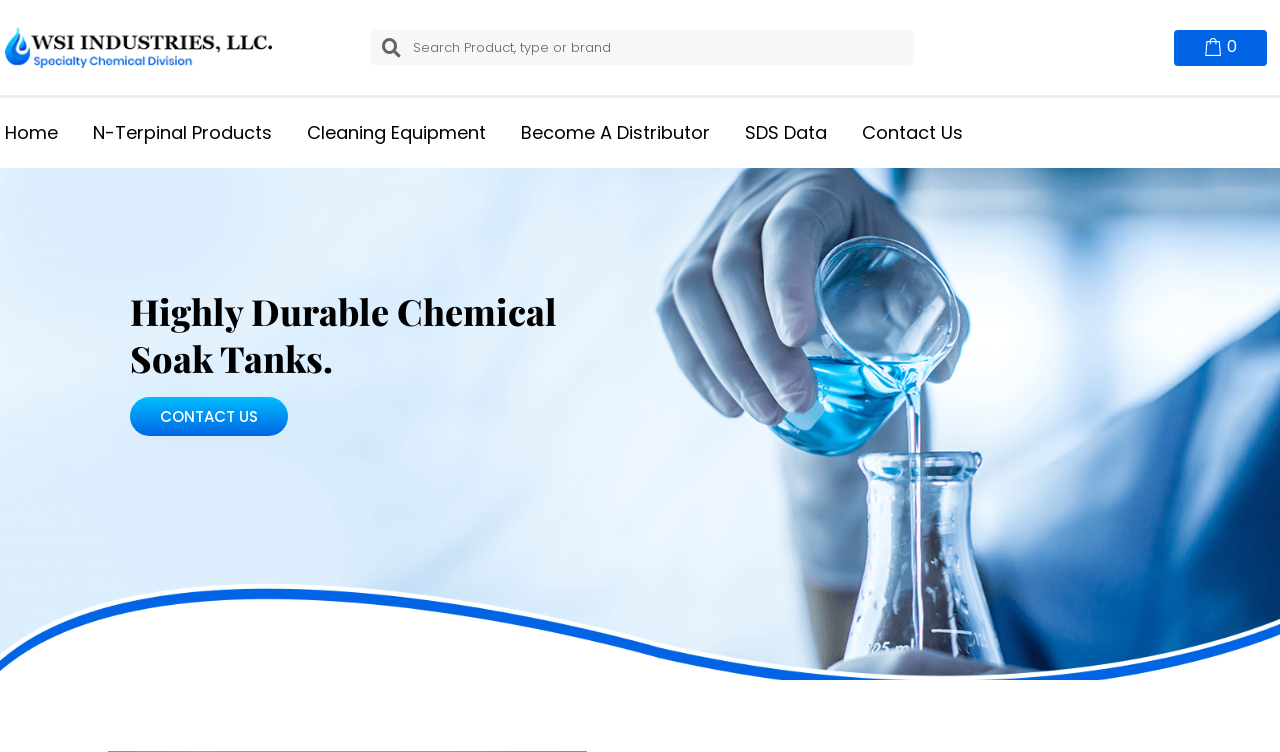Provide an in-depth description of the elements and layout of the webpage.

The webpage is about chemical soak tanks, specifically highlighting WSI Industries' production of high-quality tanks for industrial use. At the top left corner, there is a logo of WSI Industries, LLC., accompanied by a link to the company's website. Next to the logo, there is a search bar with a searchbox labeled "Search". 

On the top right corner, there is a link with an icon, possibly a social media or notification icon. Below the search bar, there are several links to different sections of the website, including "Home", "N-Terpinal Products", "Cleaning Equipment", "Become A Distributor", "SDS Data", and "Contact Us". 

The main content of the webpage is headed by a title "Highly Durable Chemical Soak Tanks", which is a link to a page about chemical soak tanks. Below the title, there is another link to "CONTACT US". The webpage seems to be focused on providing information about chemical soak tanks and related products or services offered by WSI Industries.